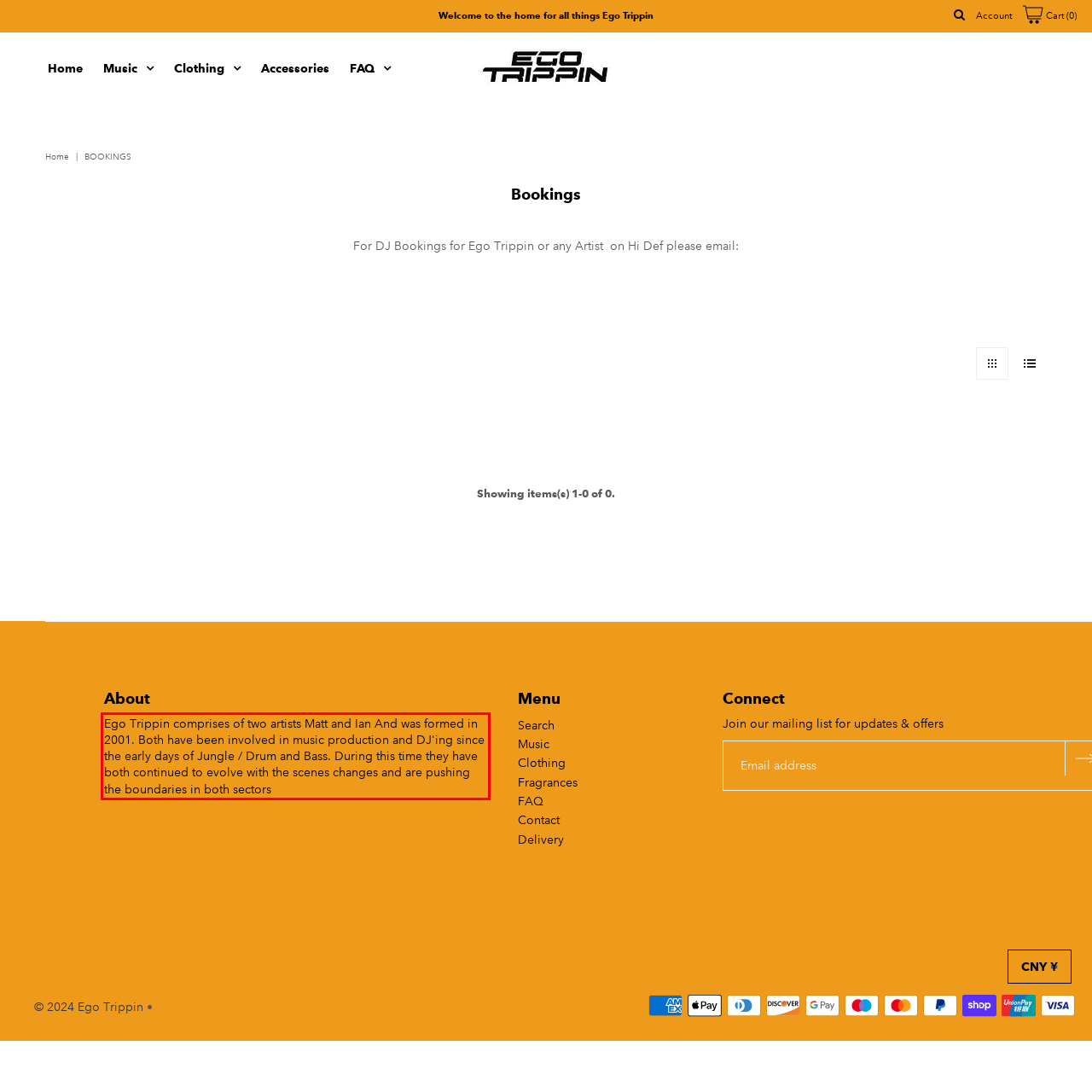Identify and transcribe the text content enclosed by the red bounding box in the given screenshot.

Ego Trippin comprises of two artists Matt and Ian And was formed in 2001. Both have been involved in music production and DJ'ing since the early days of Jungle / Drum and Bass. During this time they have both continued to evolve with the scenes changes and are pushing the boundaries in both sectors